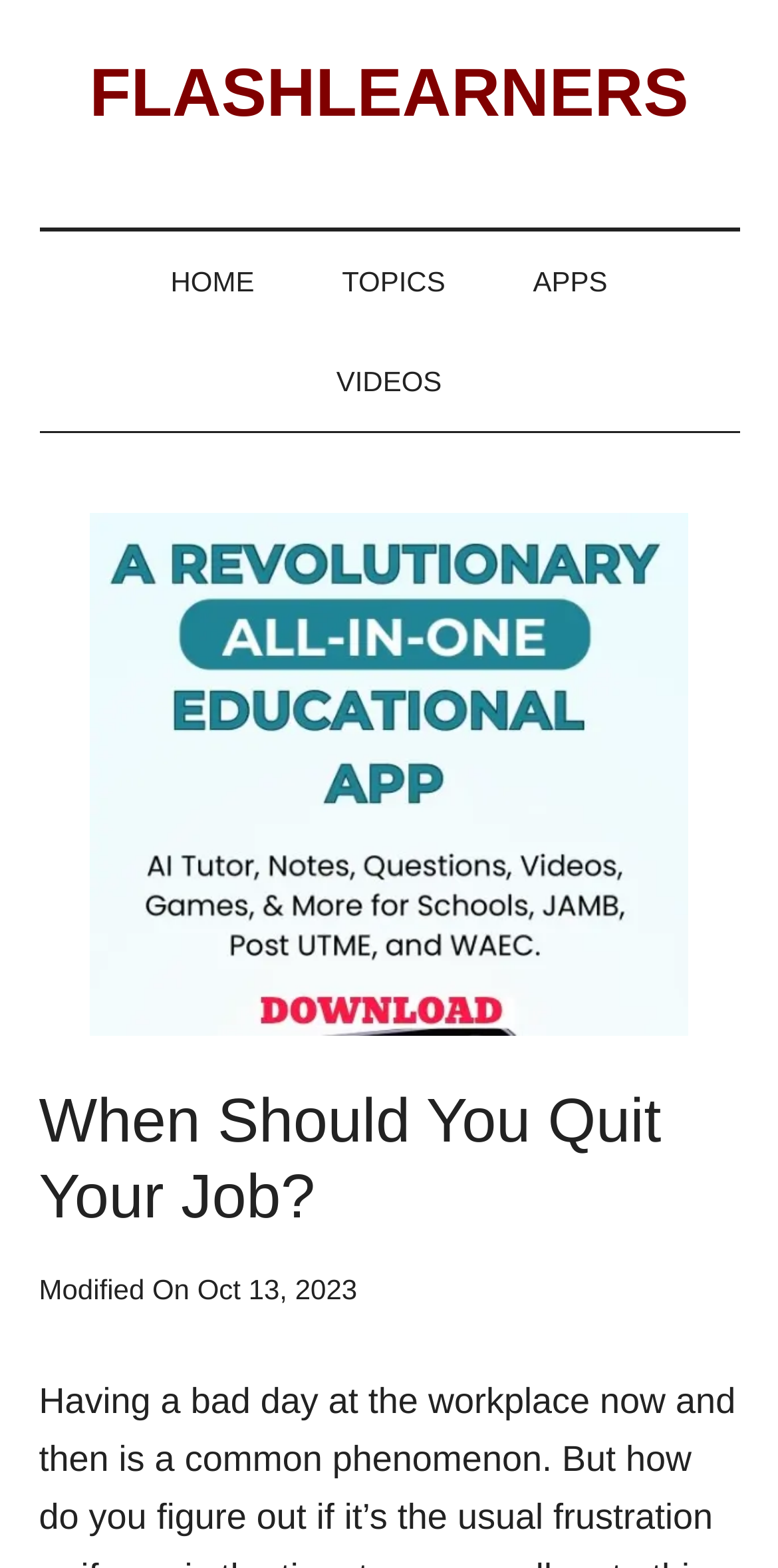Write an elaborate caption that captures the essence of the webpage.

The webpage is titled "When Should You Quit Your Job?" and appears to be an article or blog post. At the top of the page, there is a prominent link to "FLASHLEARNERS" that spans most of the width of the page. Below this, there is a secondary navigation menu with five links: "HOME", "TOPICS", "APPS", "VIDEOS", and an empty link. These links are arranged horizontally and take up about a quarter of the page's height.

The main content of the page is headed by a large heading that reads "When Should You Quit Your Job?" which is centered near the top of the page. Below this heading, there is a smaller text "Modified On" followed by the date "Oct 13, 2023". This information is positioned near the top of the page, slightly below the main heading.

There are no images on the page. The overall content of the page appears to be a discussion or guide on determining when it's time to quit one's job, as hinted by the meta description.